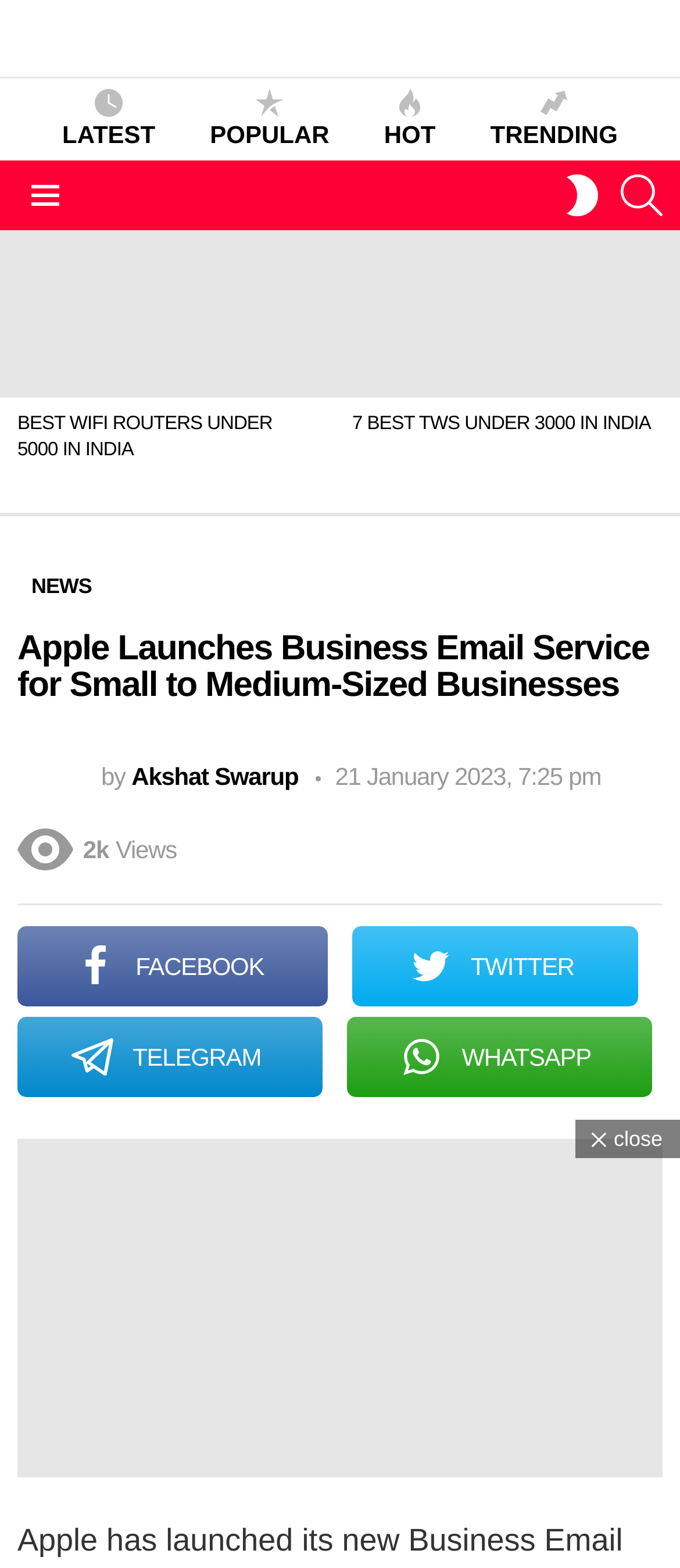Provide a one-word or short-phrase answer to the question:
How many views does the article about Apple's business email service have?

2k